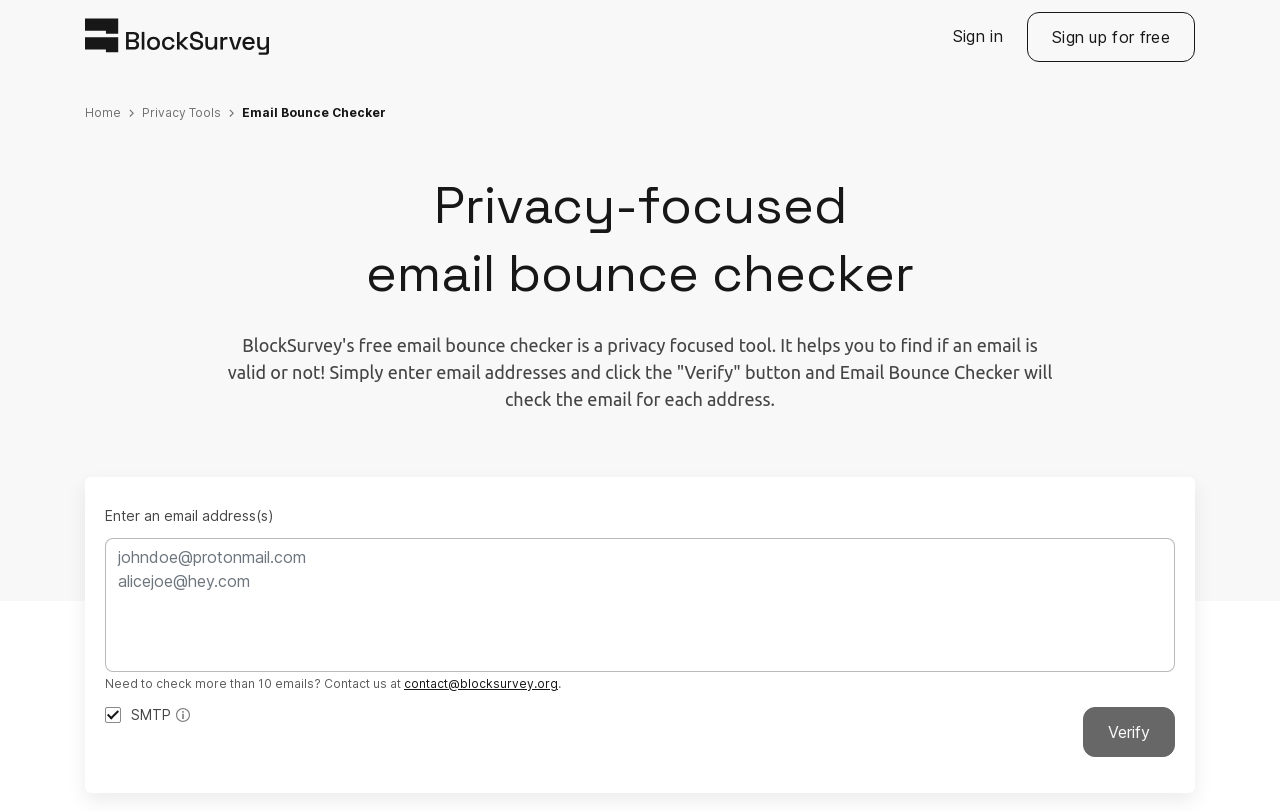Provide a brief response in the form of a single word or phrase:
What is the default setting for the verification method?

SMTP